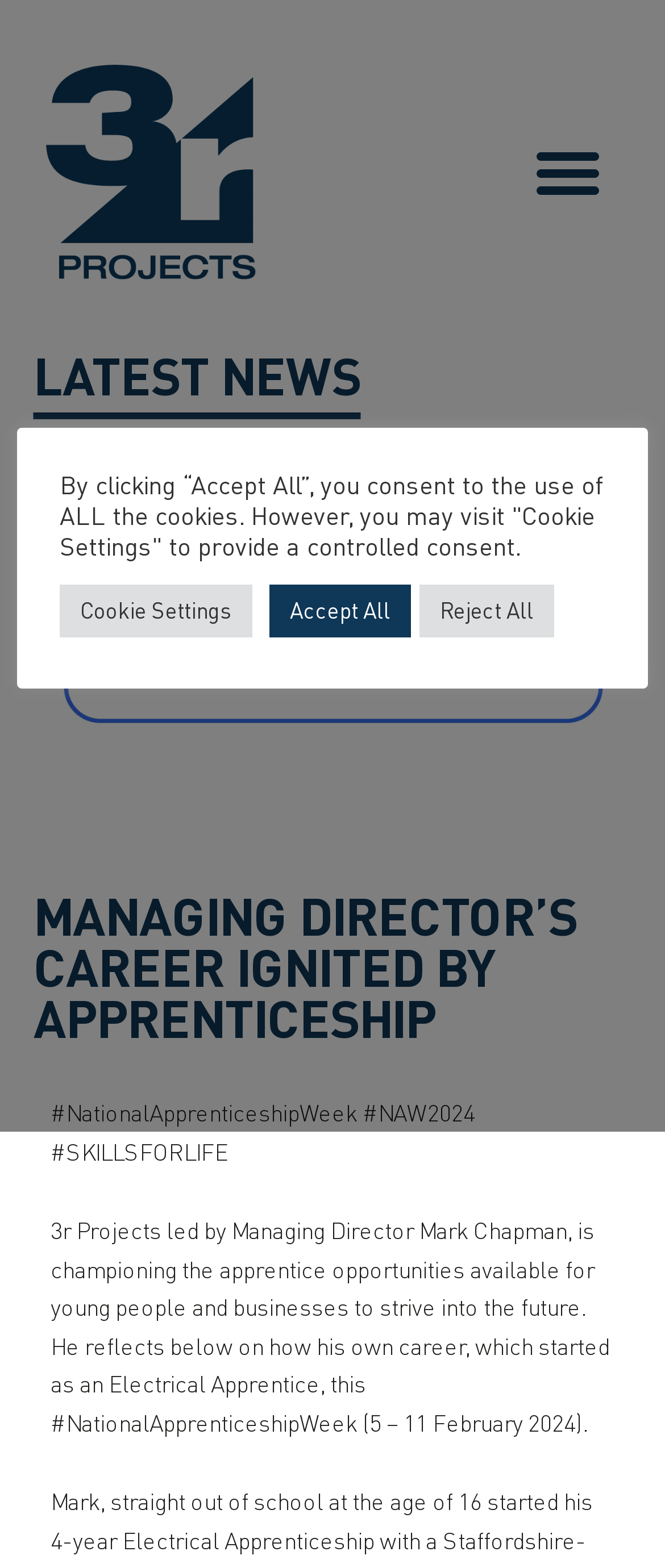What is the name of the company led by Mark Chapman? Please answer the question using a single word or phrase based on the image.

3r Projects